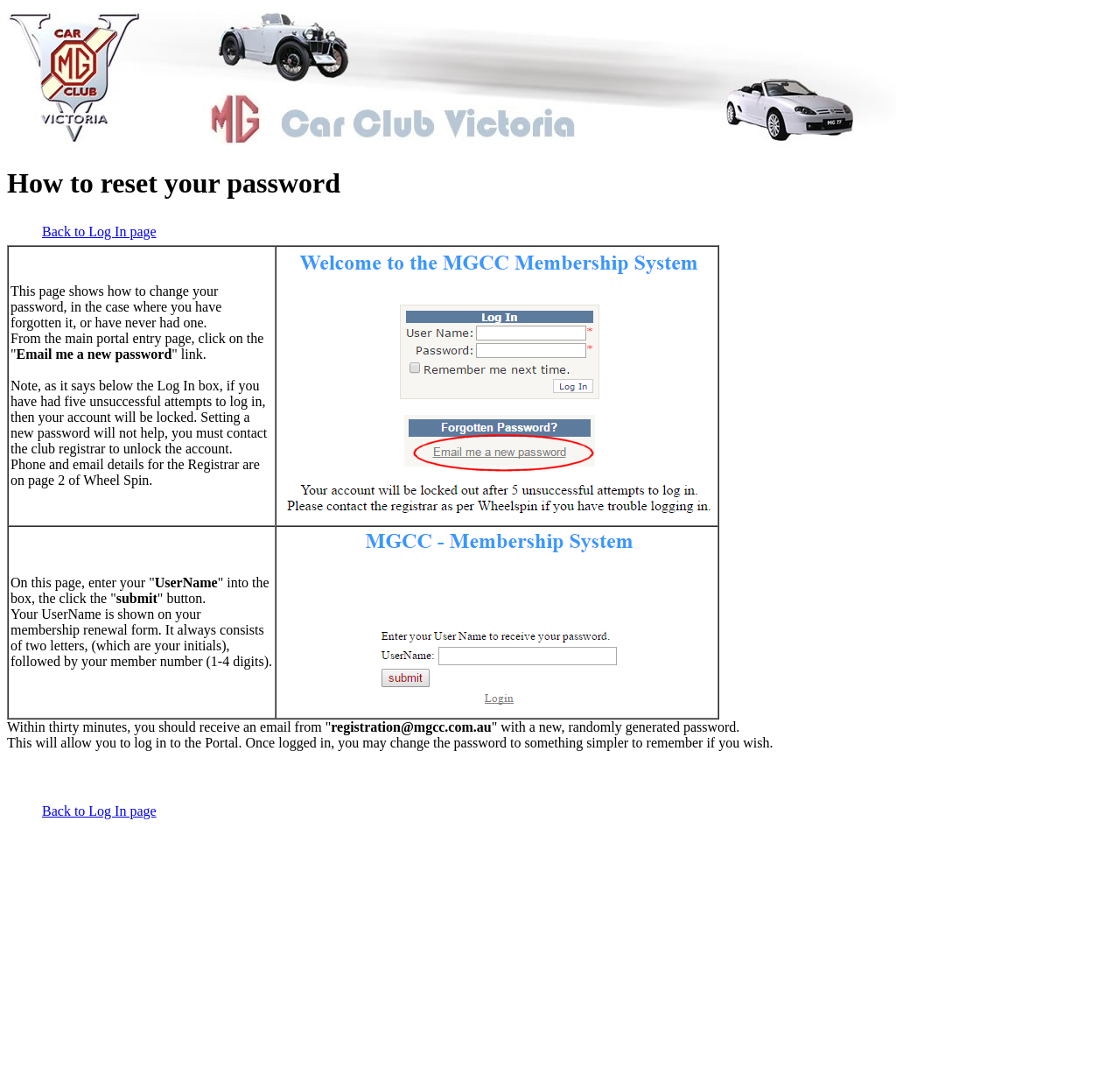Review the image closely and give a comprehensive answer to the question: What is required to enter on this page?

On this page, you need to enter your 'UserName' into the box, which is shown on your membership renewal form and consists of two letters (your initials) followed by your member number (1-4 digits).